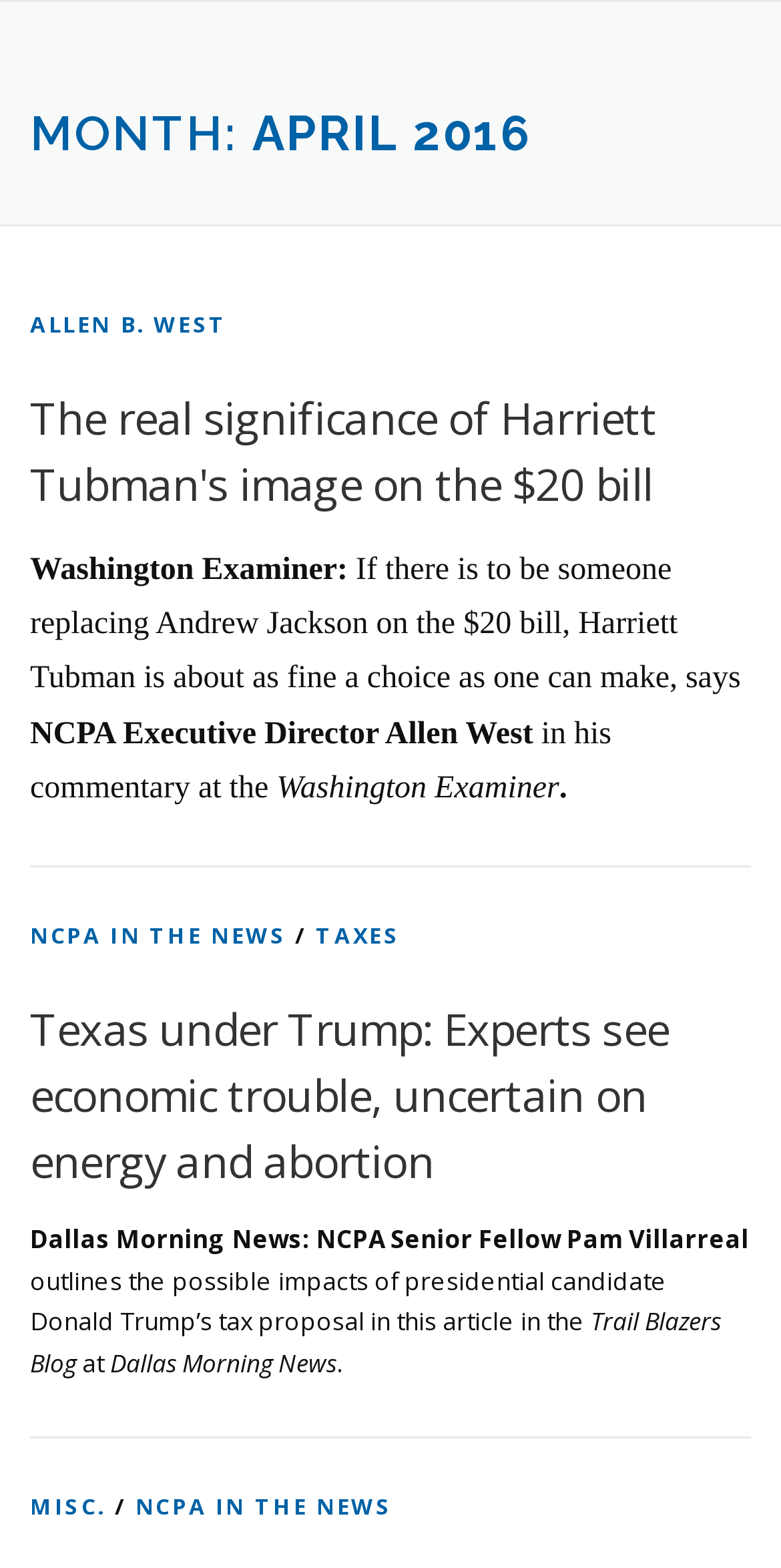Give a short answer using one word or phrase for the question:
How many articles are there on the webpage?

2